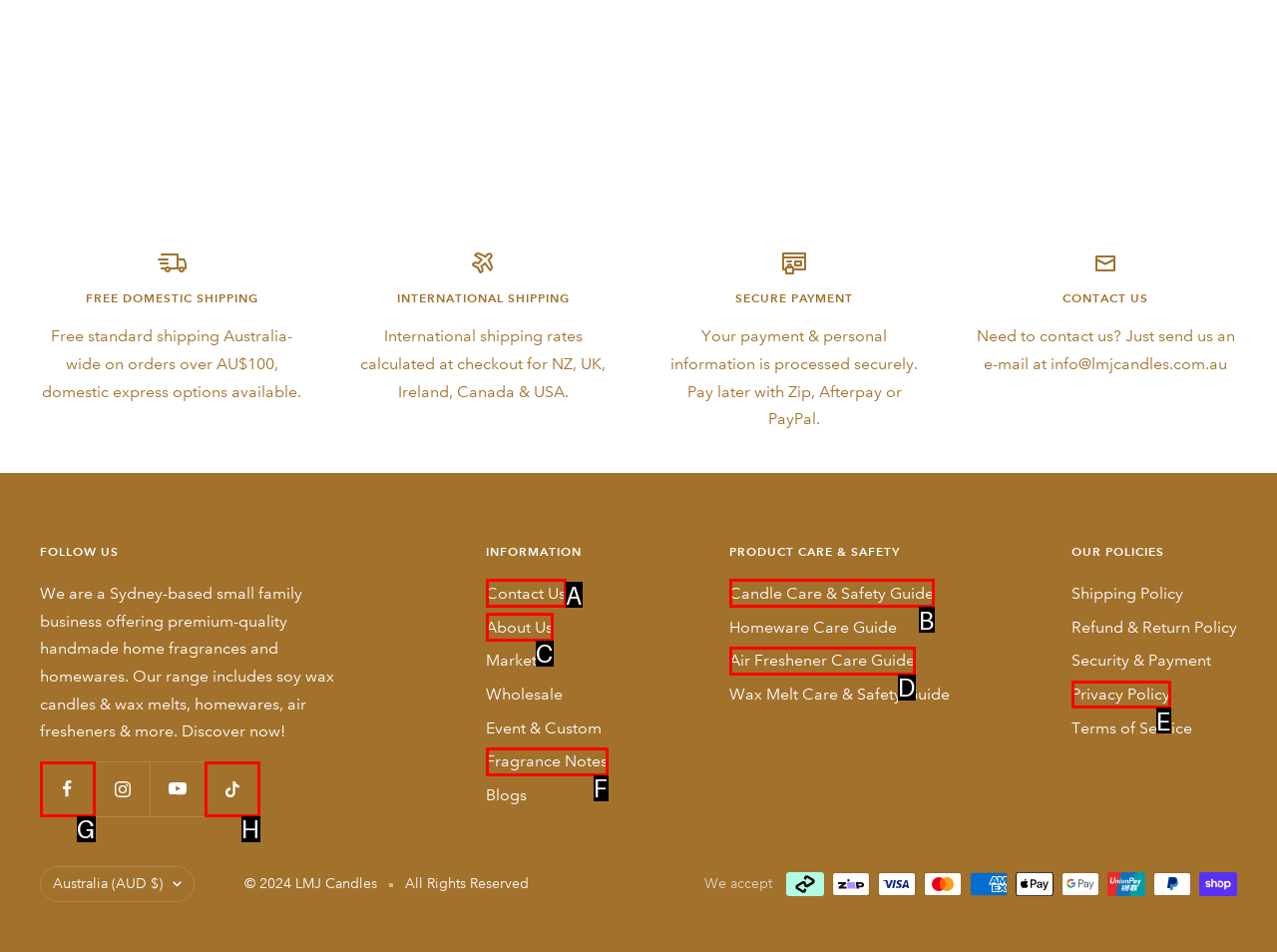Identify the HTML element that corresponds to the description: Privacy Policy Provide the letter of the correct option directly.

E